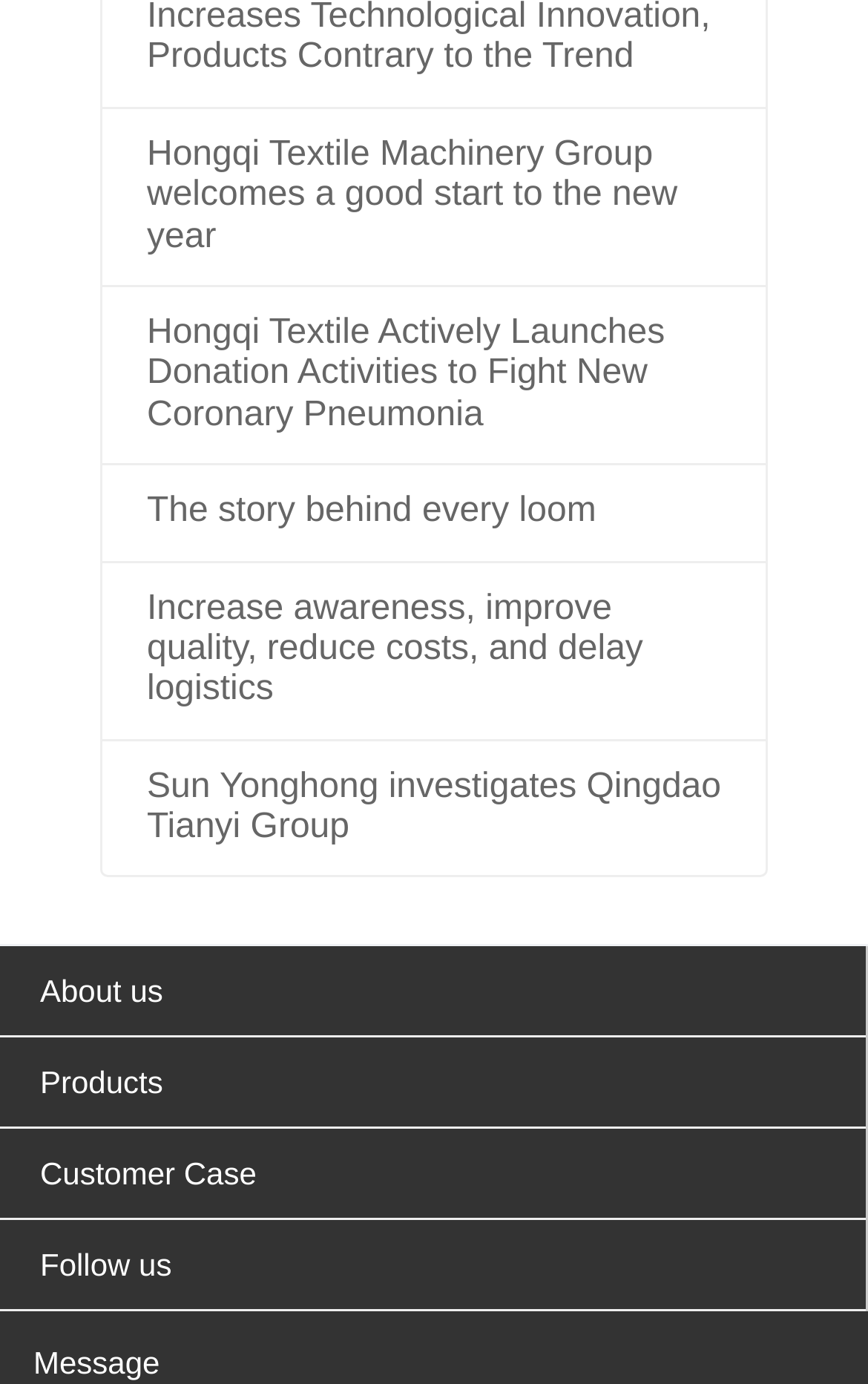Give a one-word or one-phrase response to the question:
What is the topic of the third link?

The story behind every loom